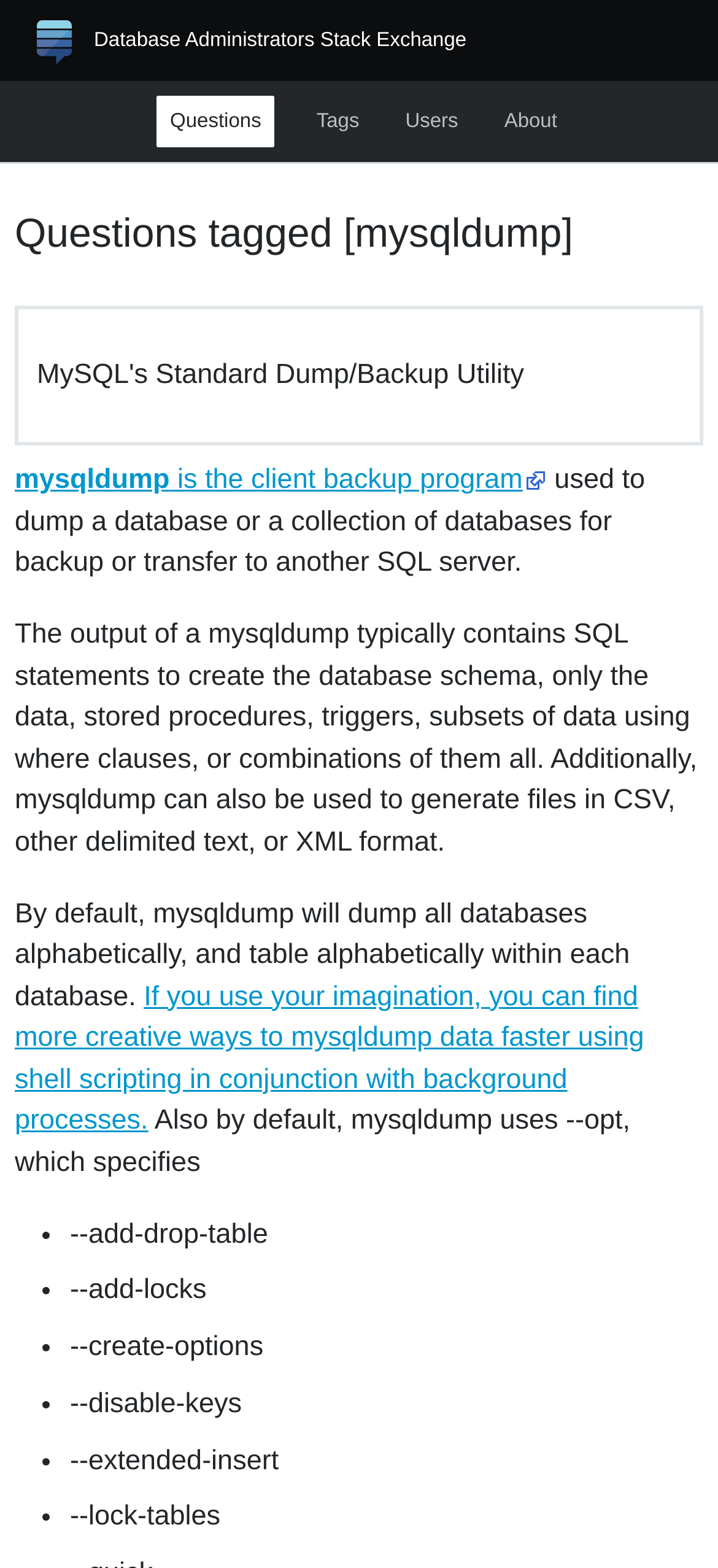Given the content of the image, can you provide a detailed answer to the question?
What is the default behavior of mysqldump?

According to the webpage, by default, mysqldump will dump all databases alphabetically, and tables alphabetically within each database. It also uses the --opt option by default.